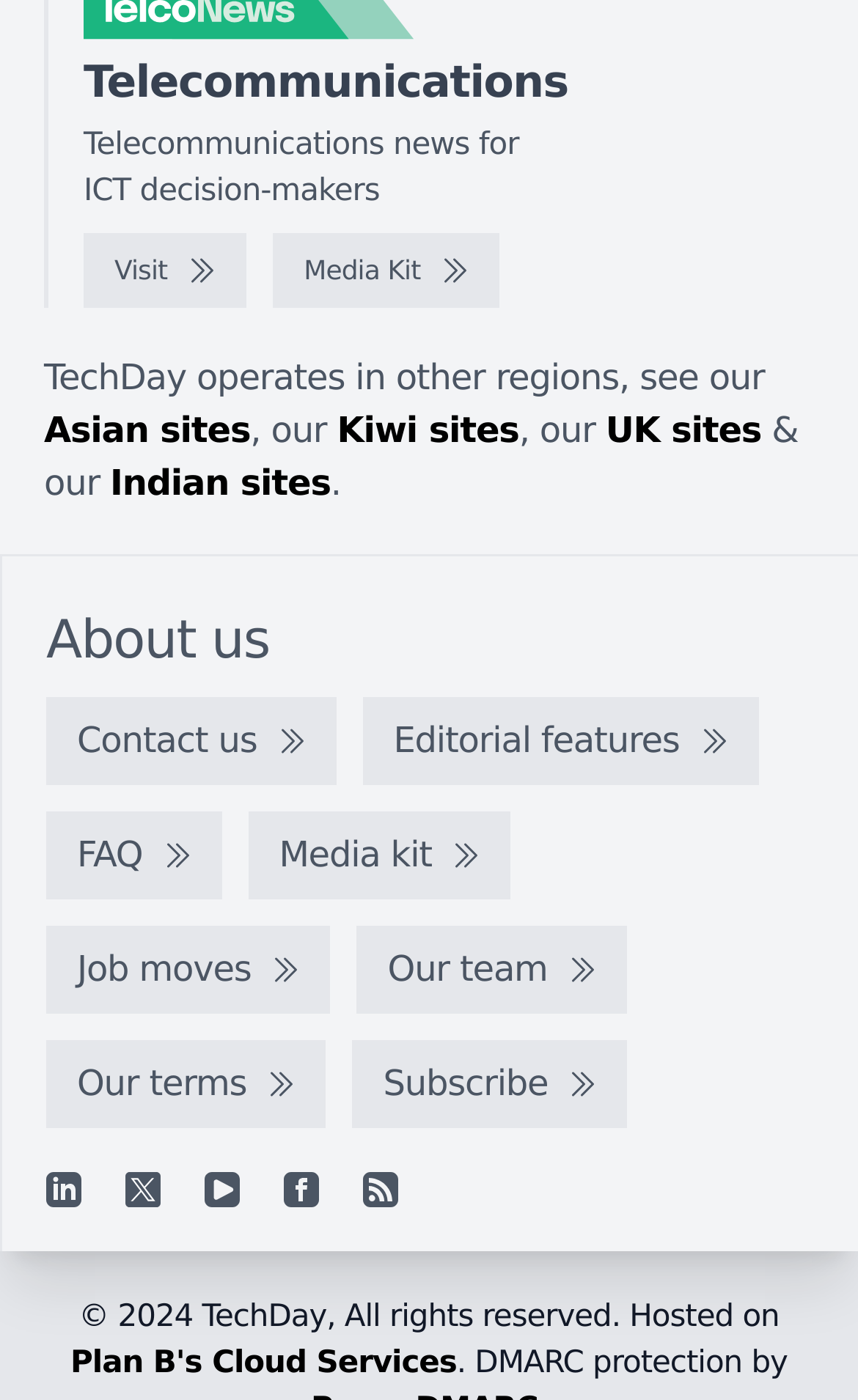What is the name of the company hosting this website?
Using the image, answer in one word or phrase.

Plan B's Cloud Services